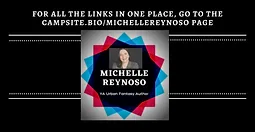Where are visitors directed to access the author's information?
Answer the question in a detailed and comprehensive manner.

The banner explicitly directs visitors to the Campsite.bio/MichelleReynoso page, emphasizing that all the author's information can be found in one convenient location, making it easy for fans and new readers to discover her writings.